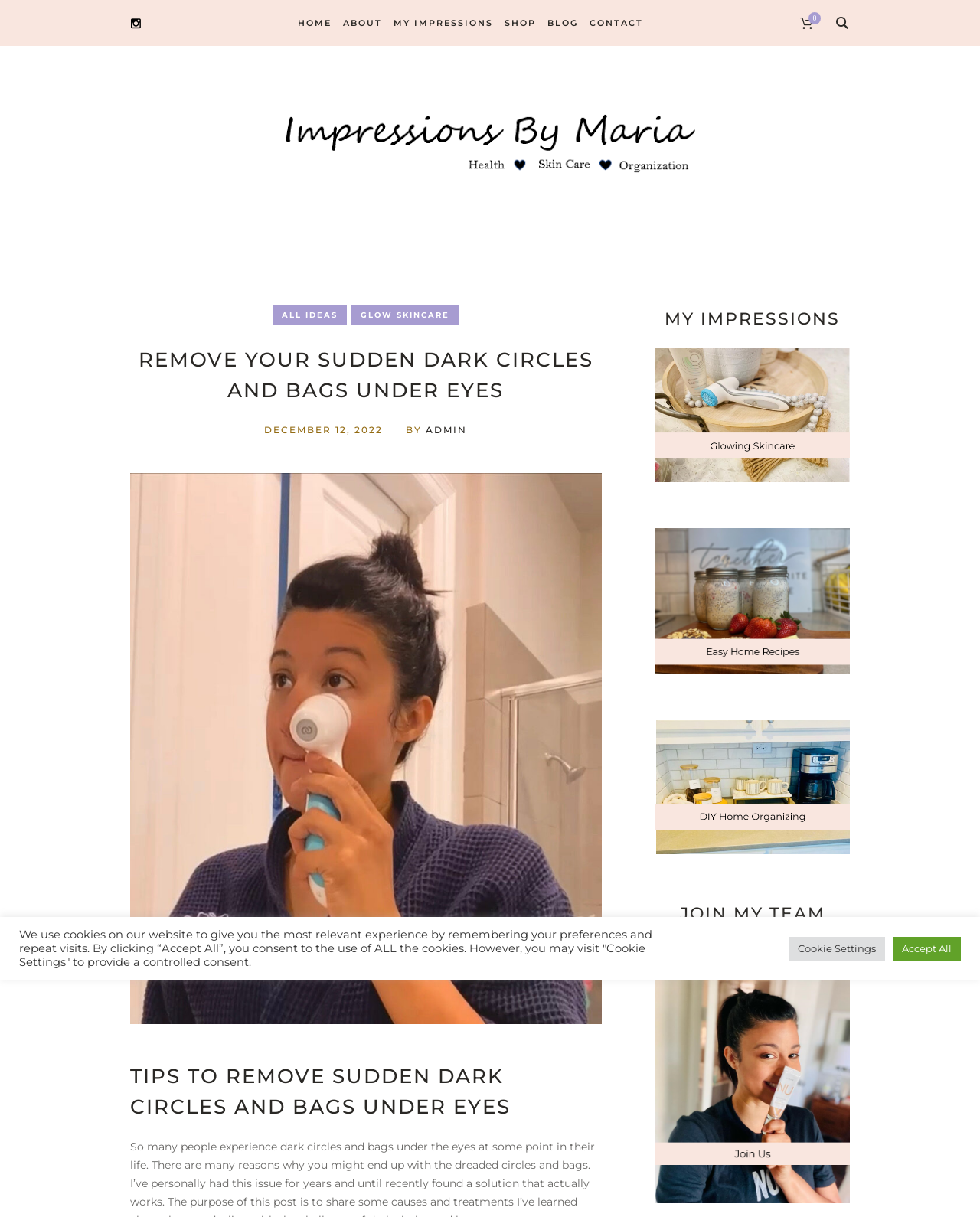Determine the bounding box coordinates of the area to click in order to meet this instruction: "Click the HOME link".

[0.298, 0.0, 0.343, 0.038]